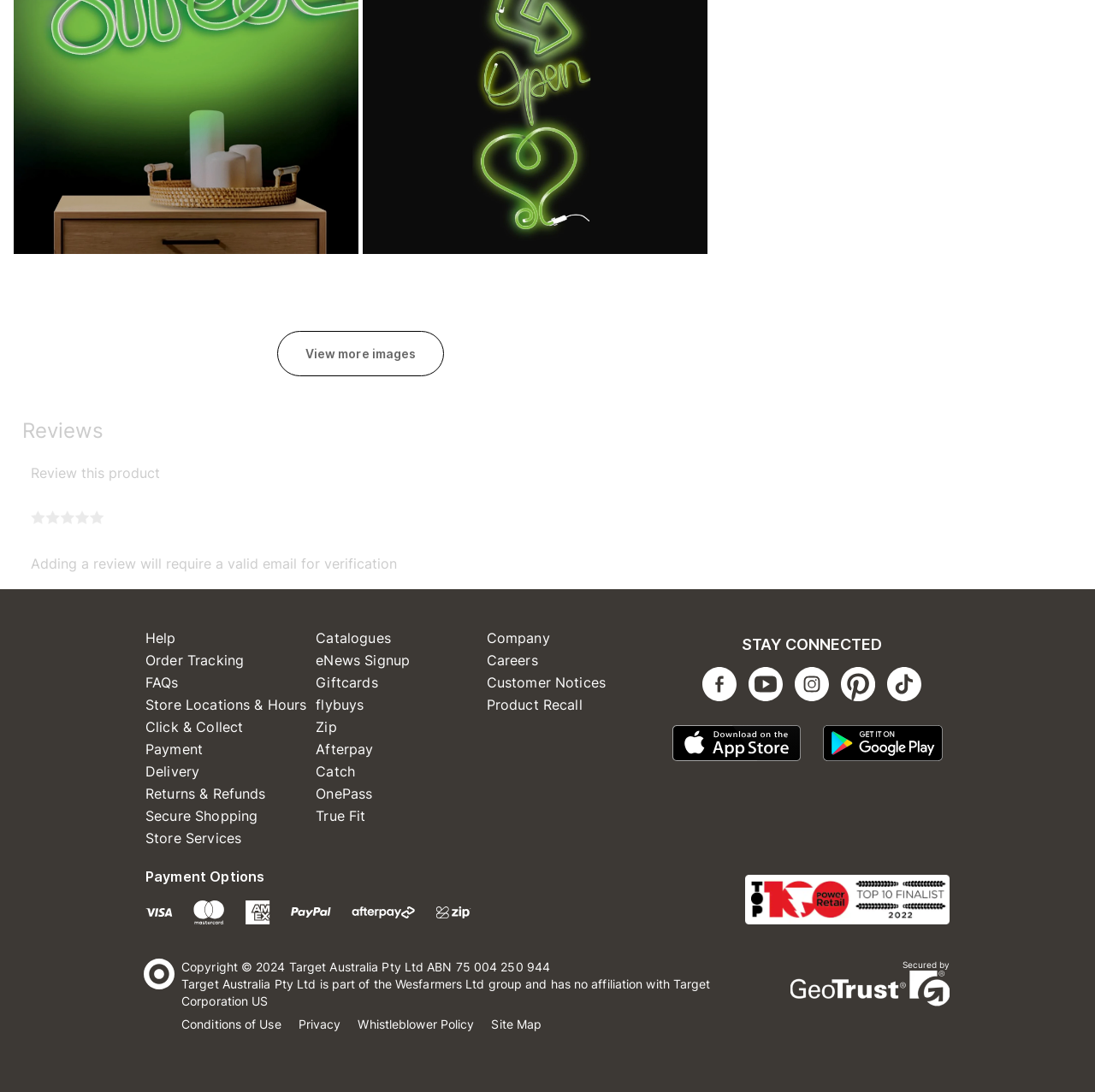Identify the bounding box coordinates of the part that should be clicked to carry out this instruction: "Check payment options".

[0.133, 0.793, 0.43, 0.847]